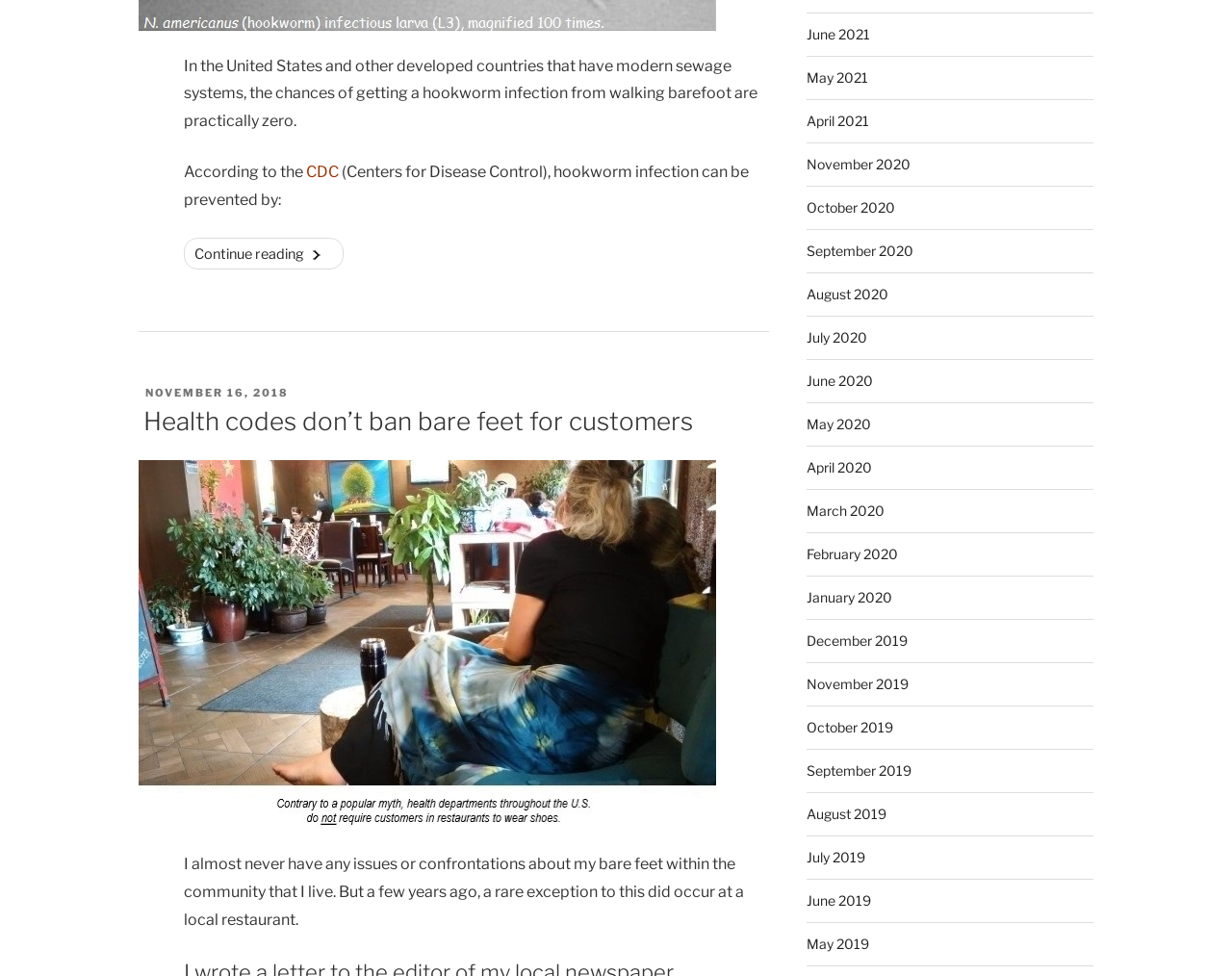Based on the element description, predict the bounding box coordinates (top-left x, top-left y, bottom-right x, bottom-right y) for the UI element in the screenshot: Built with Storefront

None